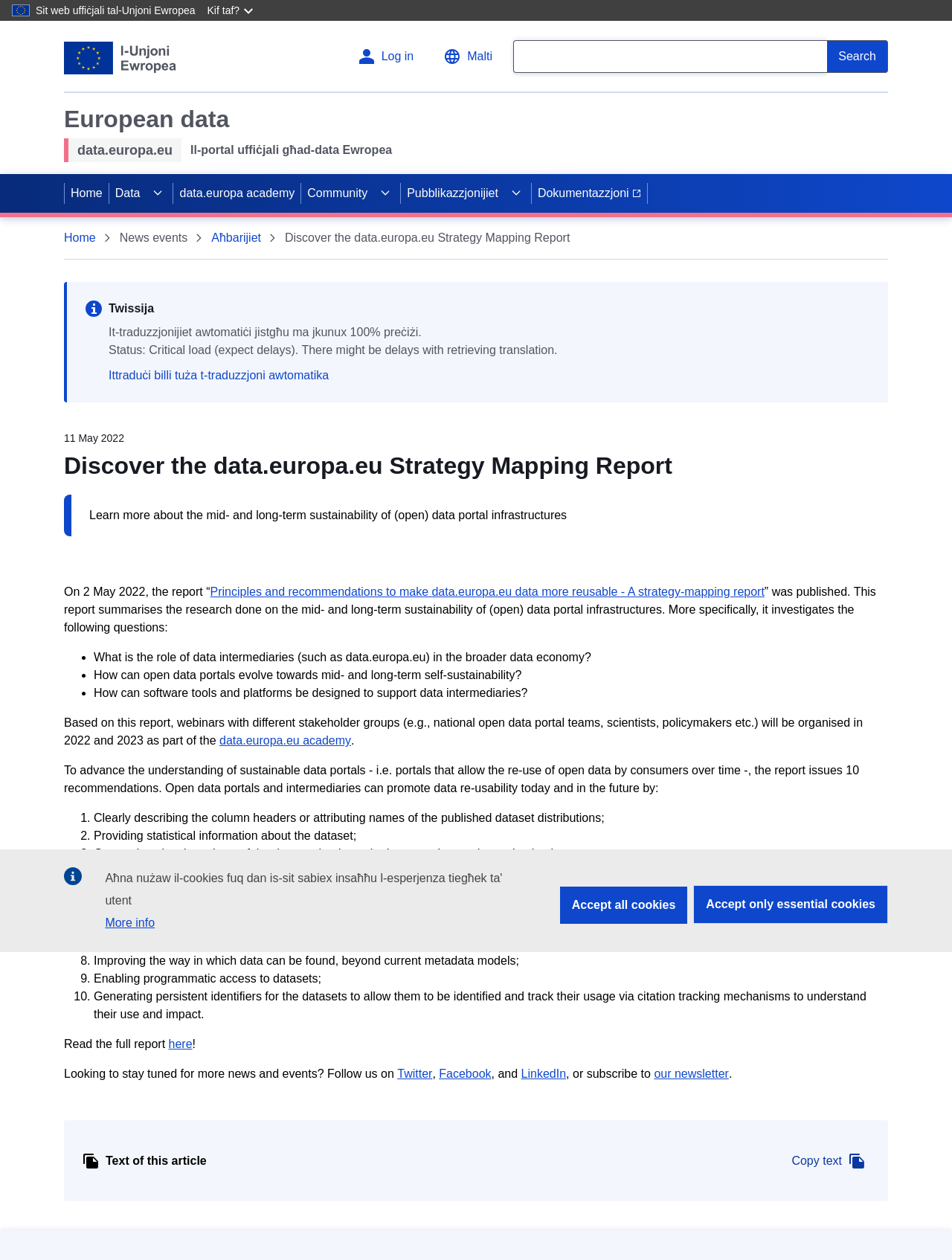What is the purpose of the data.europa.eu academy?
Relying on the image, give a concise answer in one word or a brief phrase.

To advance the understanding of sustainable data portals